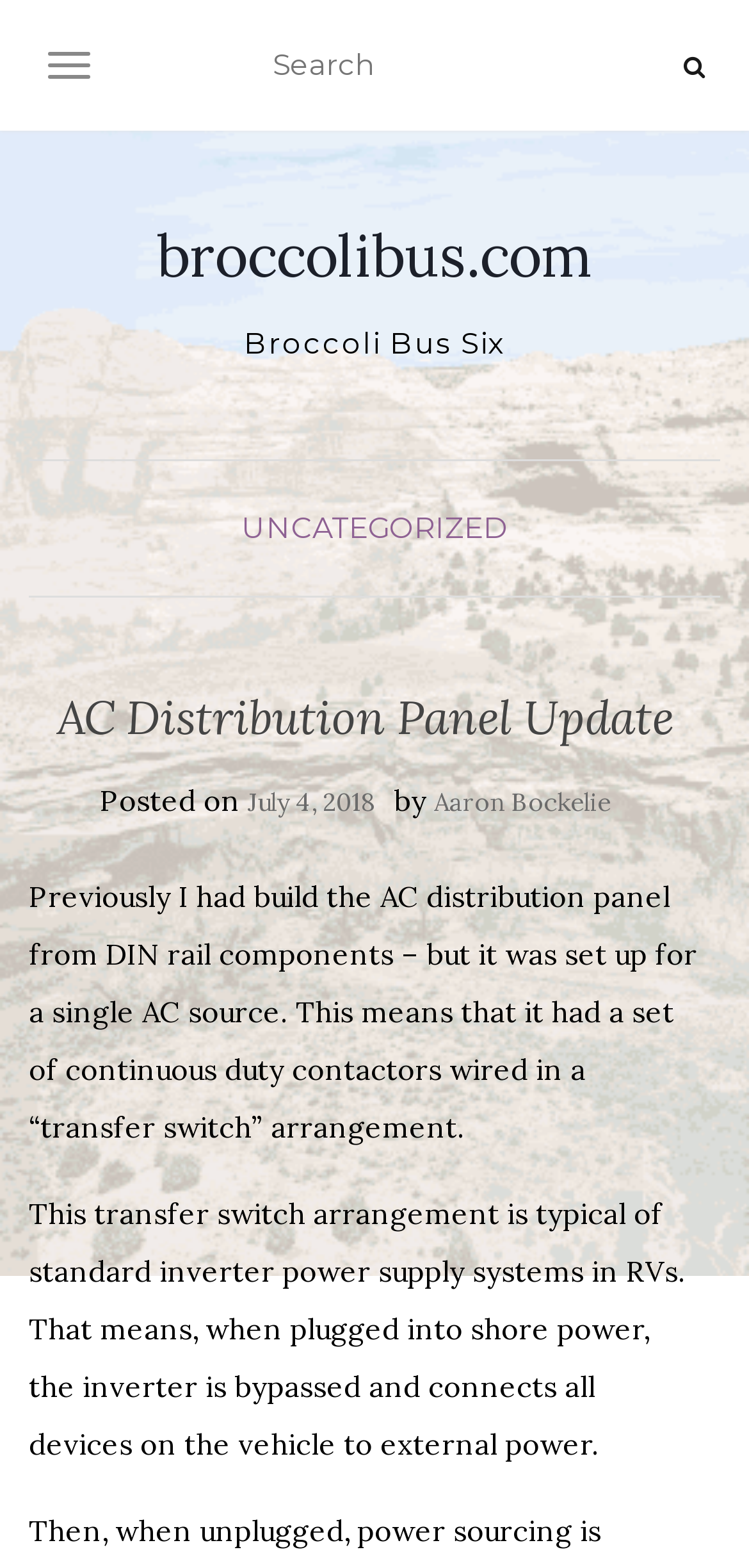Can you give a detailed response to the following question using the information from the image? When was the article posted?

I found the date of the article by looking at the link element with the text 'July 4, 2018' which is located below the heading of the article.